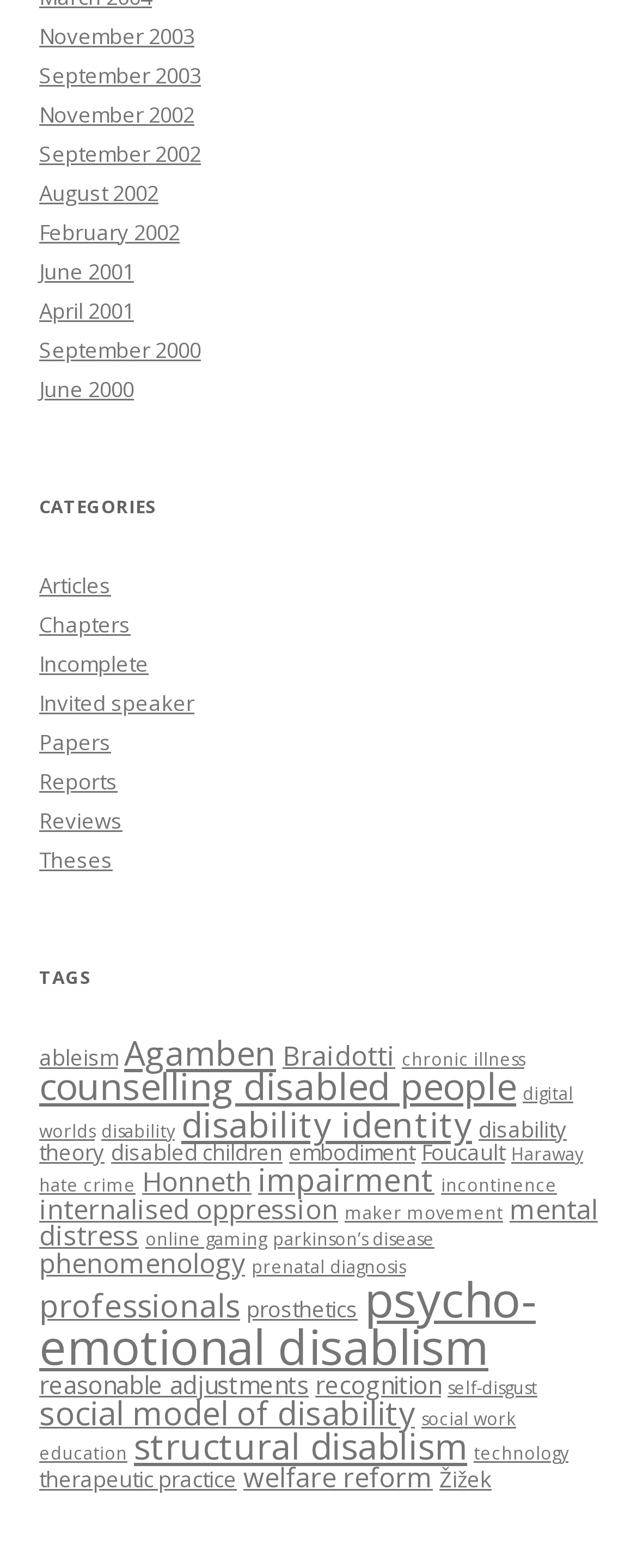Answer the question in one word or a short phrase:
What is the category with the most items?

psycho-emotional disablism